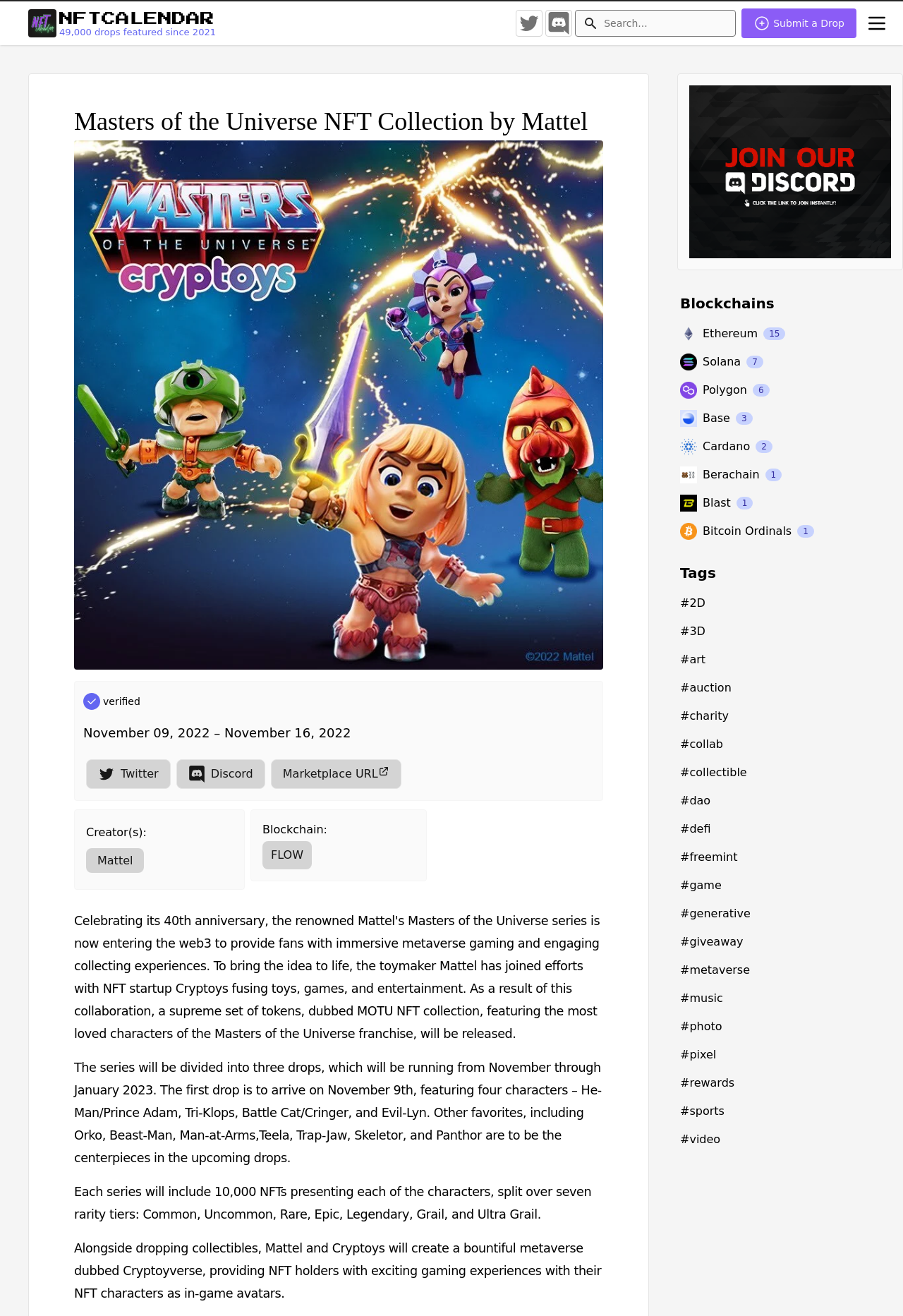Locate and provide the bounding box coordinates for the HTML element that matches this description: "Berachain 1".

[0.753, 0.35, 0.997, 0.372]